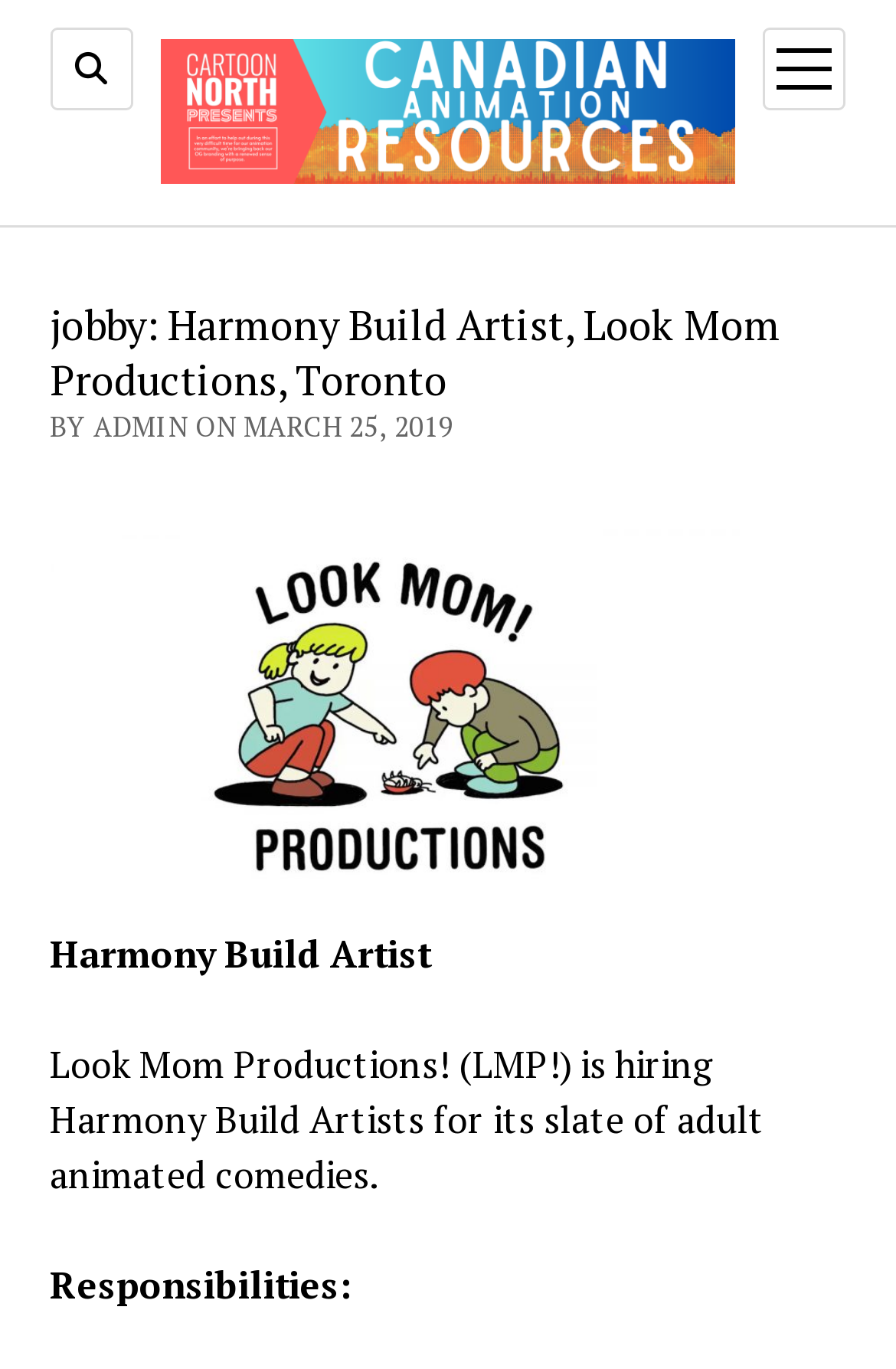Find the bounding box coordinates of the UI element according to this description: "Search".

[0.056, 0.02, 0.148, 0.081]